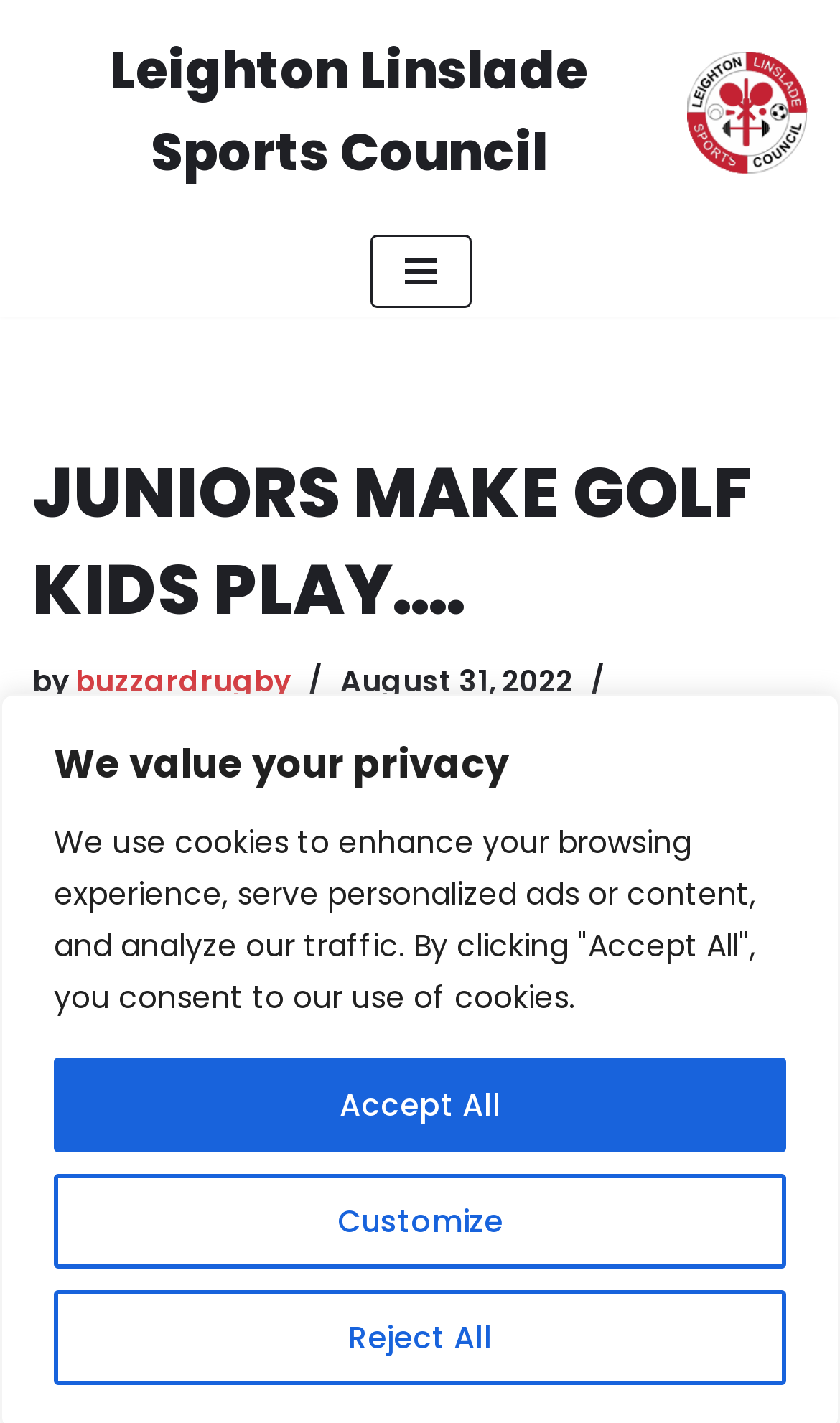Refer to the image and provide a thorough answer to this question:
How many links are in the navigation menu?

I counted the number of link elements inside the 'Navigation Menu' button element, which are 'Leighton Linslade Sports Council', 'Front Page', and 'News'. Therefore, there are 3 links in the navigation menu.